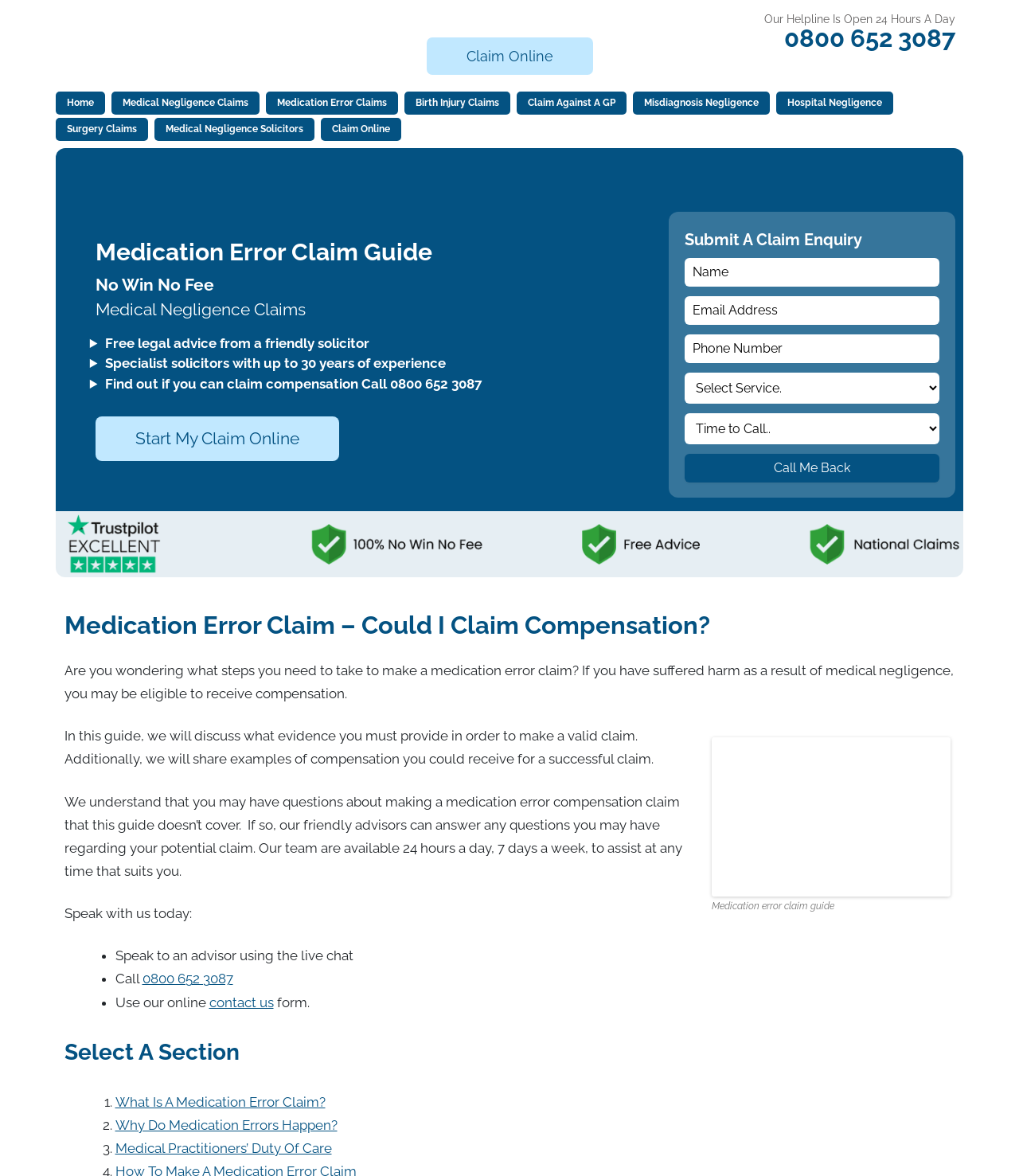From the element description: "Medical Negligence Solicitors", extract the bounding box coordinates of the UI element. The coordinates should be expressed as four float numbers between 0 and 1, in the order [left, top, right, bottom].

[0.152, 0.1, 0.309, 0.119]